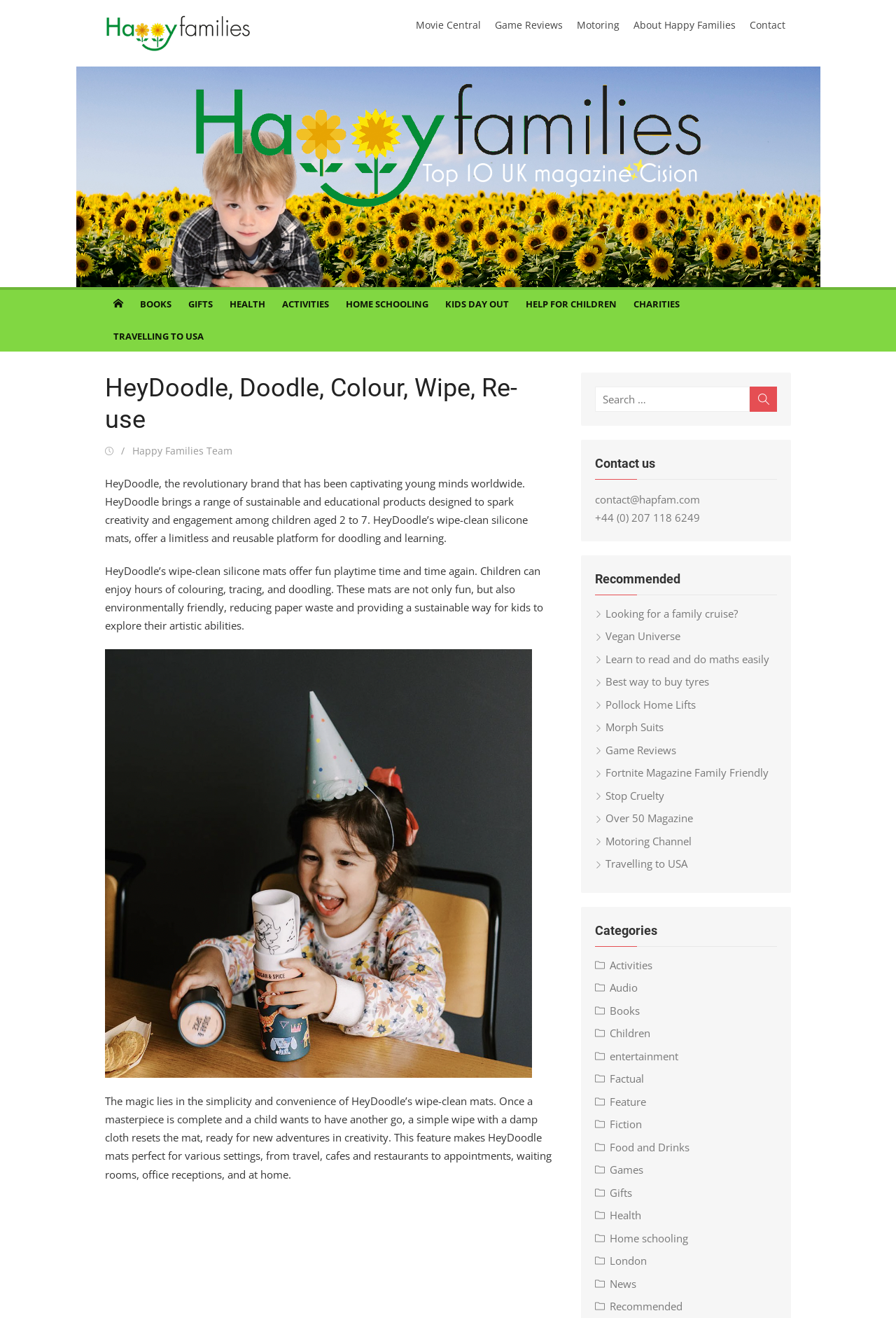Please give the bounding box coordinates of the area that should be clicked to fulfill the following instruction: "Learn to read and do maths easily". The coordinates should be in the format of four float numbers from 0 to 1, i.e., [left, top, right, bottom].

[0.664, 0.494, 0.859, 0.505]